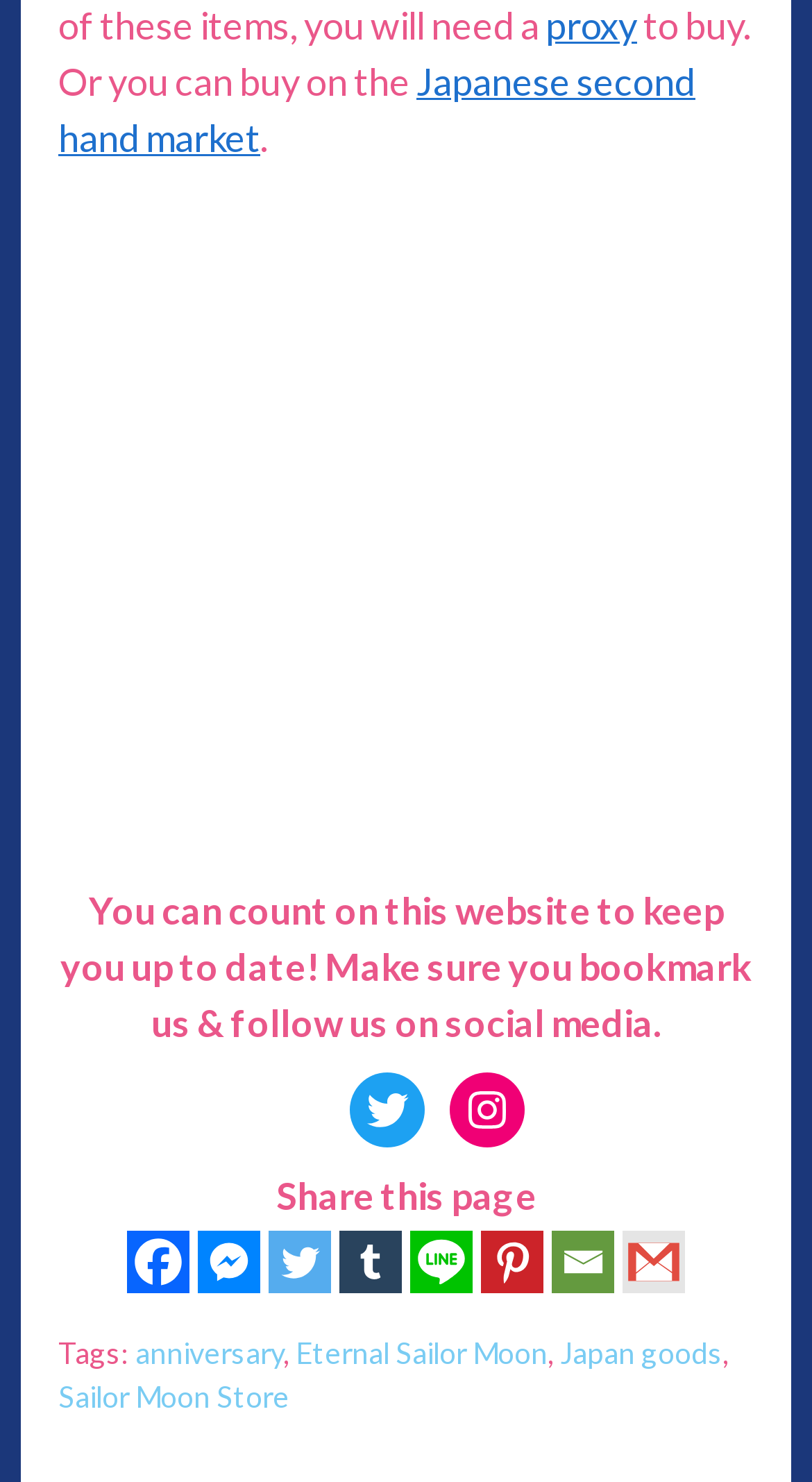Answer the following in one word or a short phrase: 
What tags are associated with this page?

anniversary, Eternal Sailor Moon, Japan goods